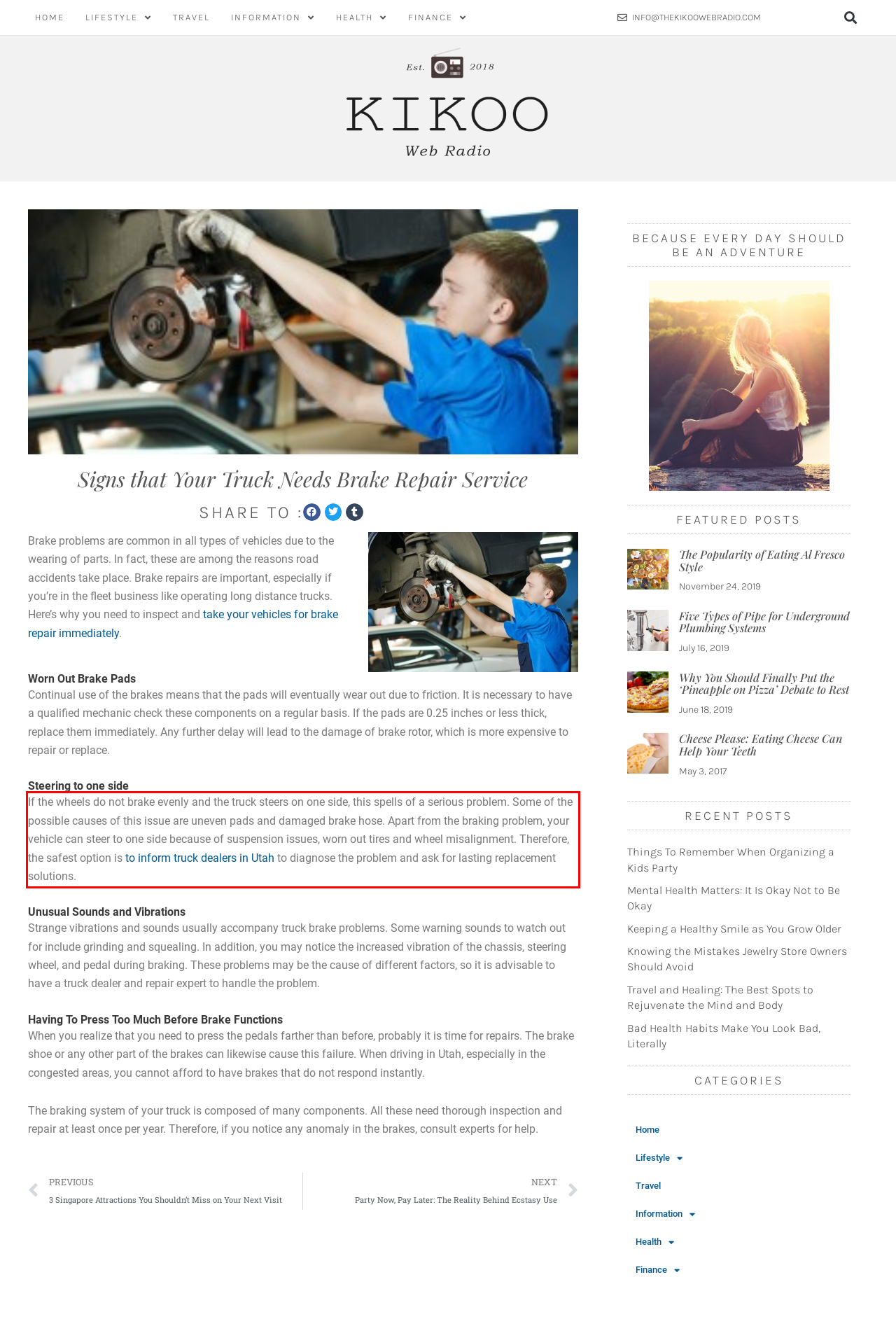With the provided screenshot of a webpage, locate the red bounding box and perform OCR to extract the text content inside it.

If the wheels do not brake evenly and the truck steers on one side, this spells of a serious problem. Some of the possible causes of this issue are uneven pads and damaged brake hose. Apart from the braking problem, your vehicle can steer to one side because of suspension issues, worn out tires and wheel misalignment. Therefore, the safest option is to inform truck dealers in Utah to diagnose the problem and ask for lasting replacement solutions.